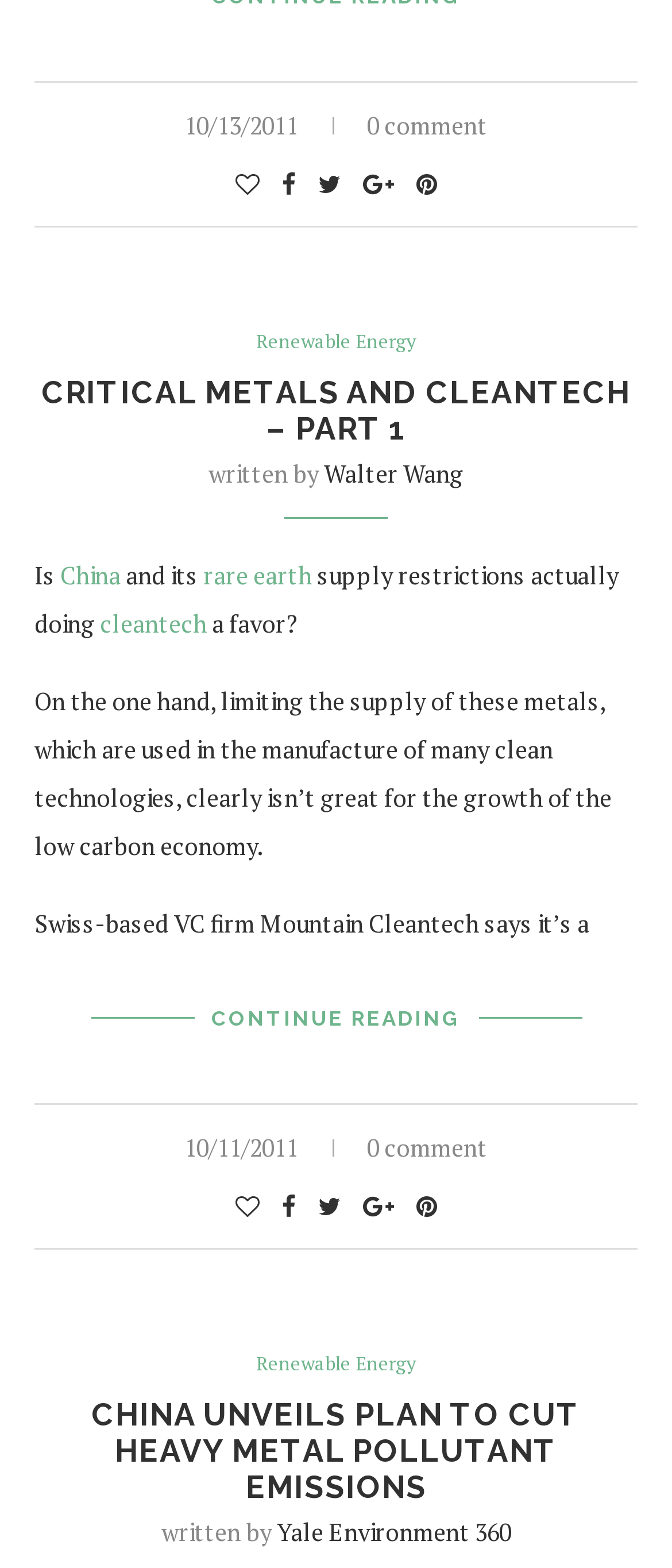Locate the bounding box coordinates of the region to be clicked to comply with the following instruction: "View the article by Walter Wang". The coordinates must be four float numbers between 0 and 1, in the form [left, top, right, bottom].

[0.482, 0.292, 0.69, 0.313]